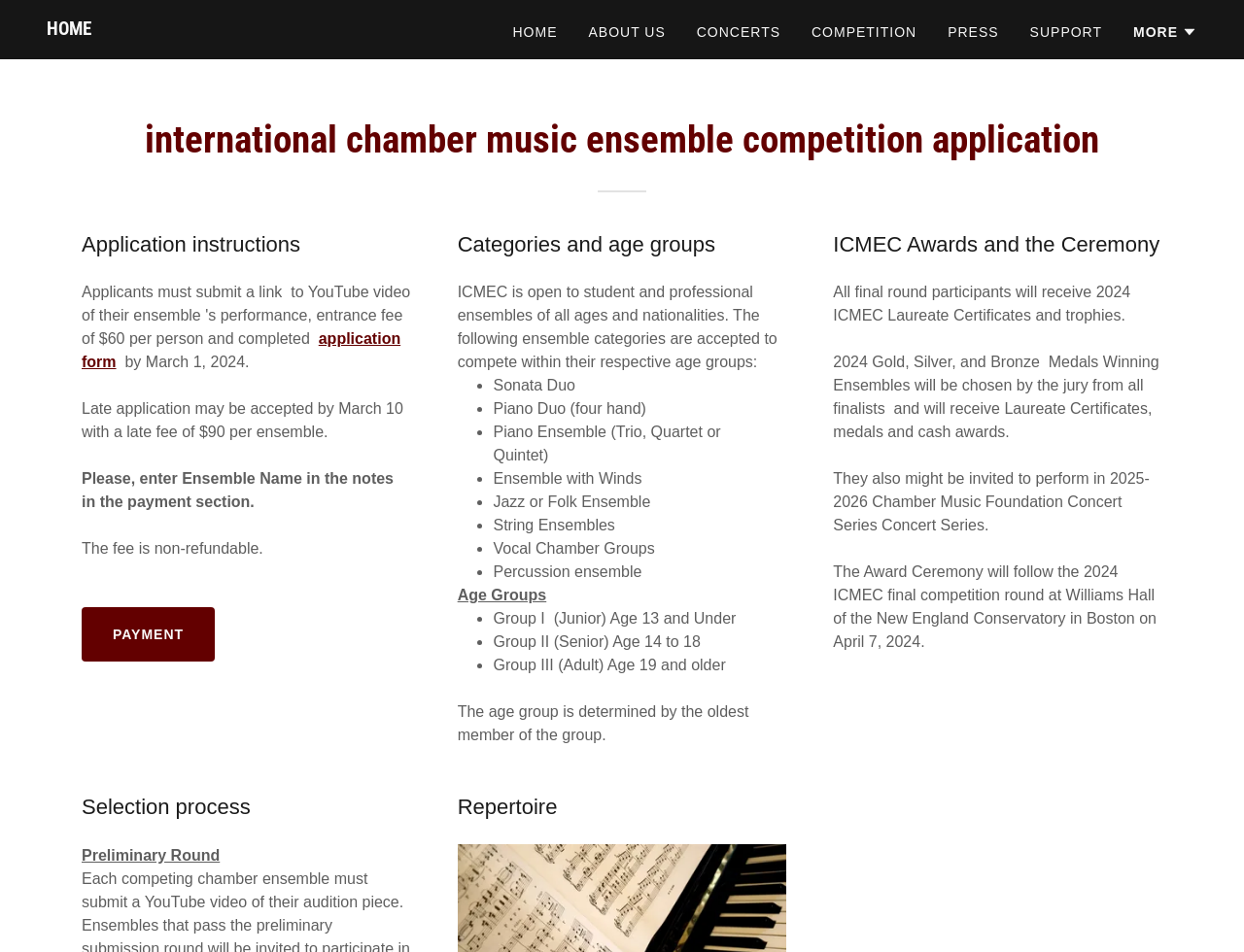What is the deadline for application submission?
From the image, provide a succinct answer in one word or a short phrase.

March 1, 2024